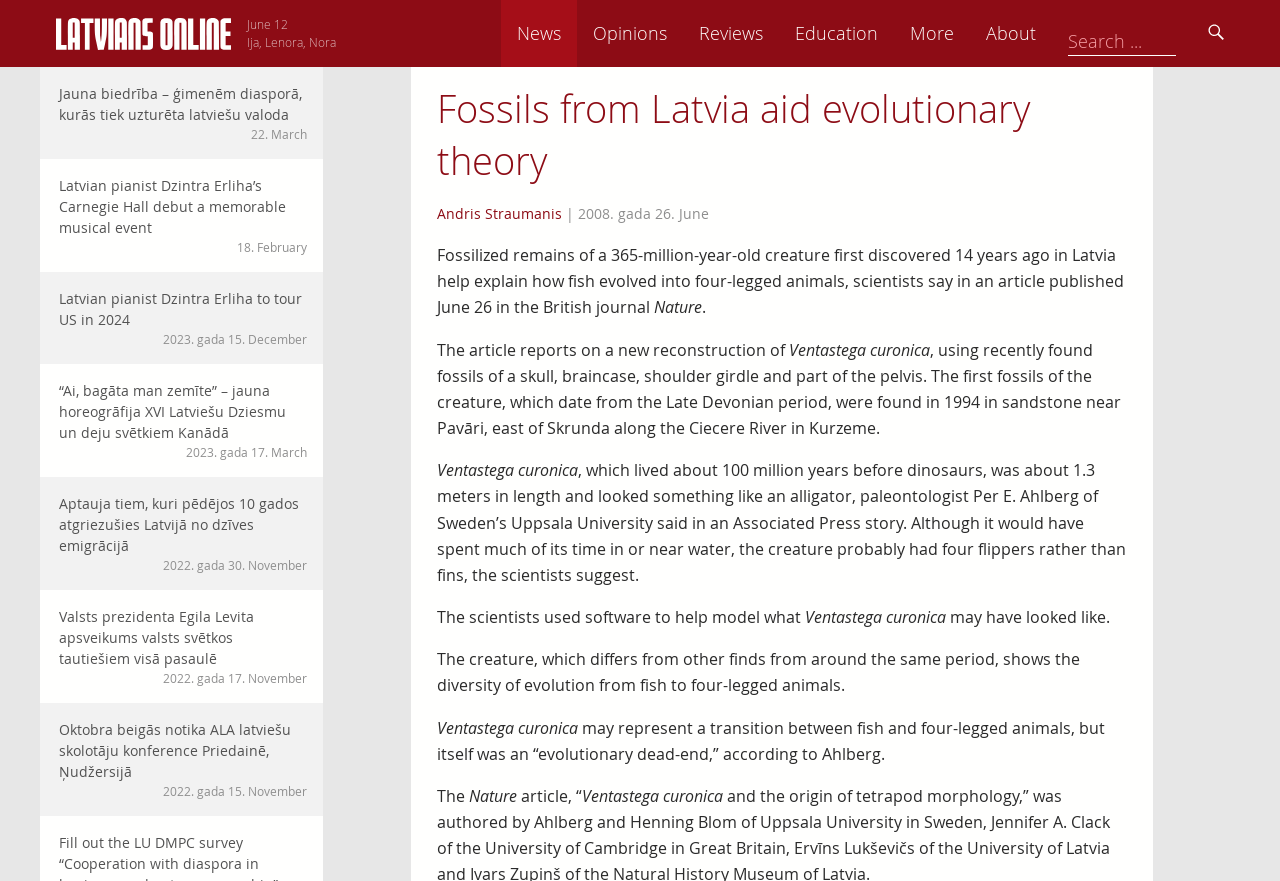When was the article published?
Give a one-word or short-phrase answer derived from the screenshot.

June 26